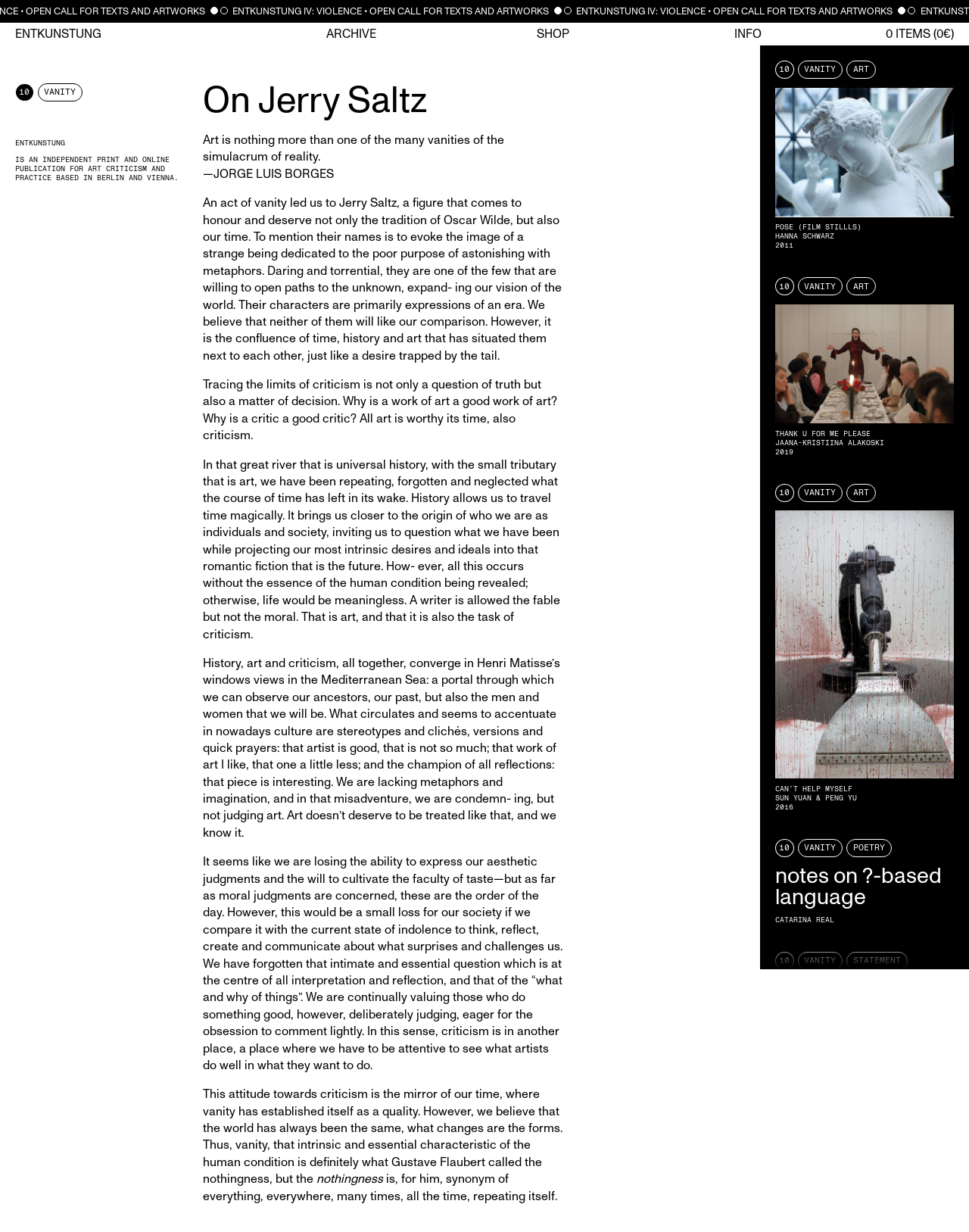Please find the bounding box coordinates of the element's region to be clicked to carry out this instruction: "Click on the link to read notes on?-based language".

[0.8, 0.703, 0.984, 0.738]